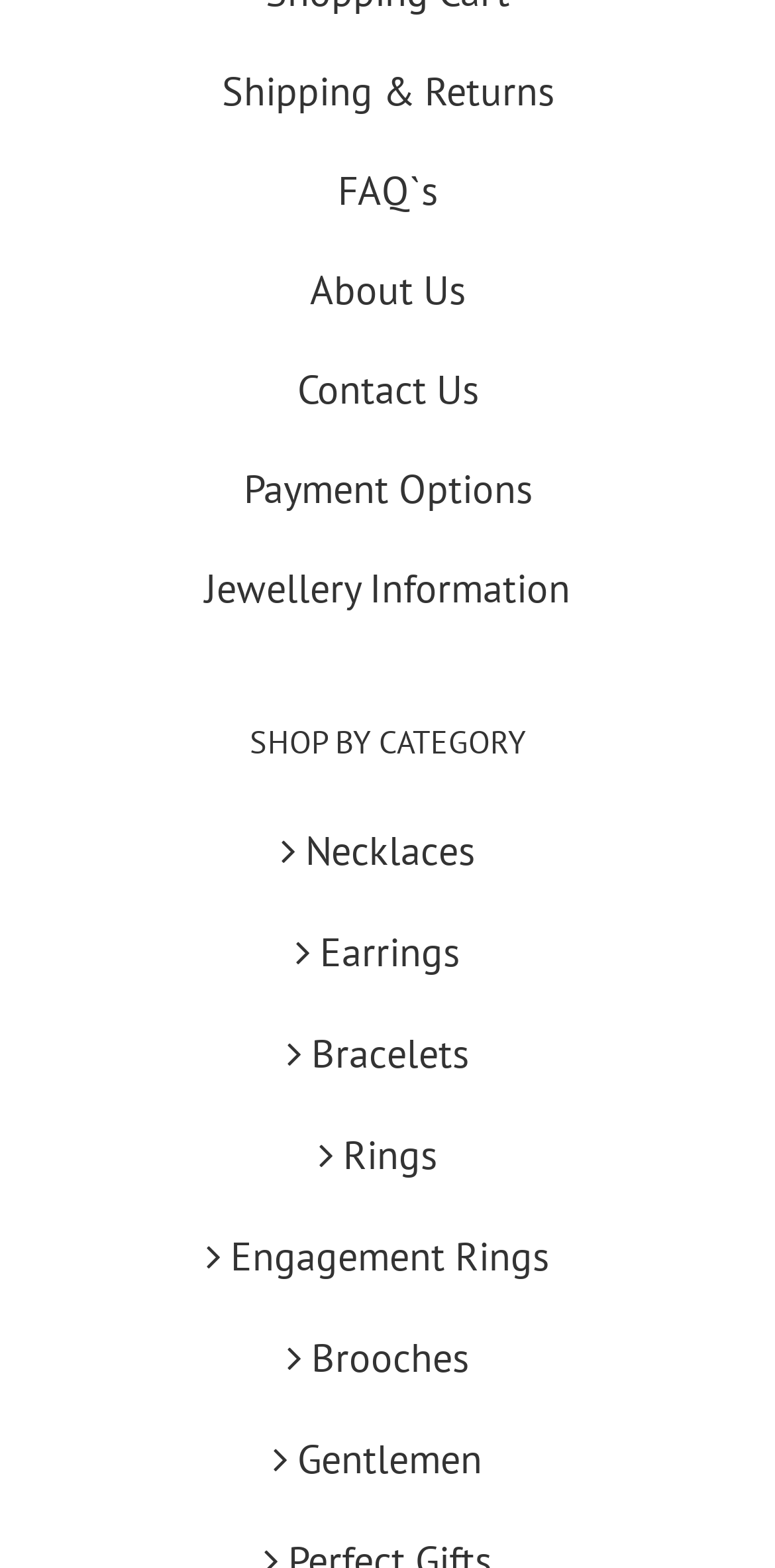What is the second link in the 'About Us' section?
Based on the image, answer the question with as much detail as possible.

There is only one link in the 'About Us' section, which is 'About Us', so there is no second link.